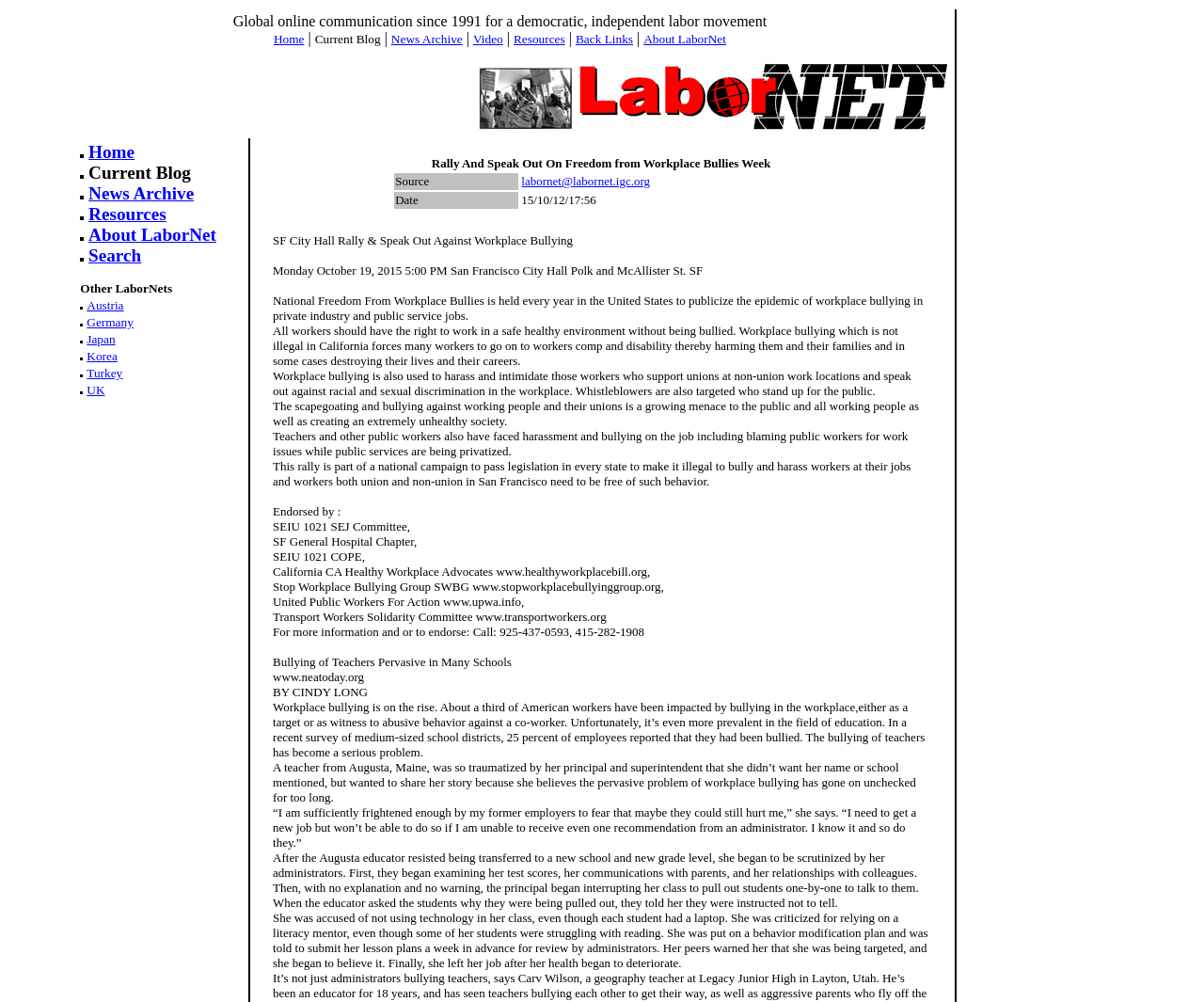Please identify the bounding box coordinates for the region that you need to click to follow this instruction: "Search for other LaborNets".

[0.073, 0.245, 0.117, 0.265]